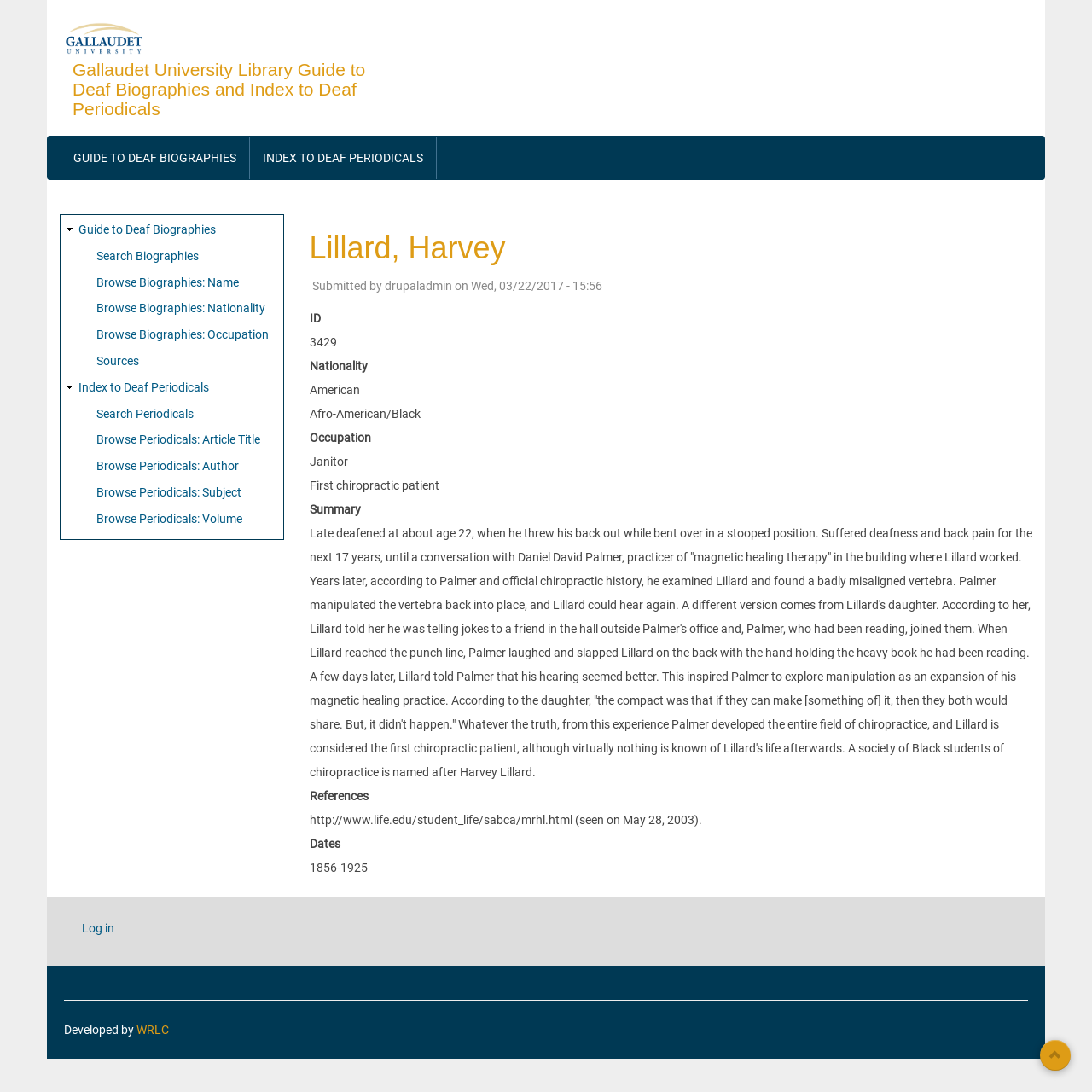Show the bounding box coordinates for the element that needs to be clicked to execute the following instruction: "Go back to top". Provide the coordinates in the form of four float numbers between 0 and 1, i.e., [left, top, right, bottom].

[0.952, 0.952, 0.98, 0.98]